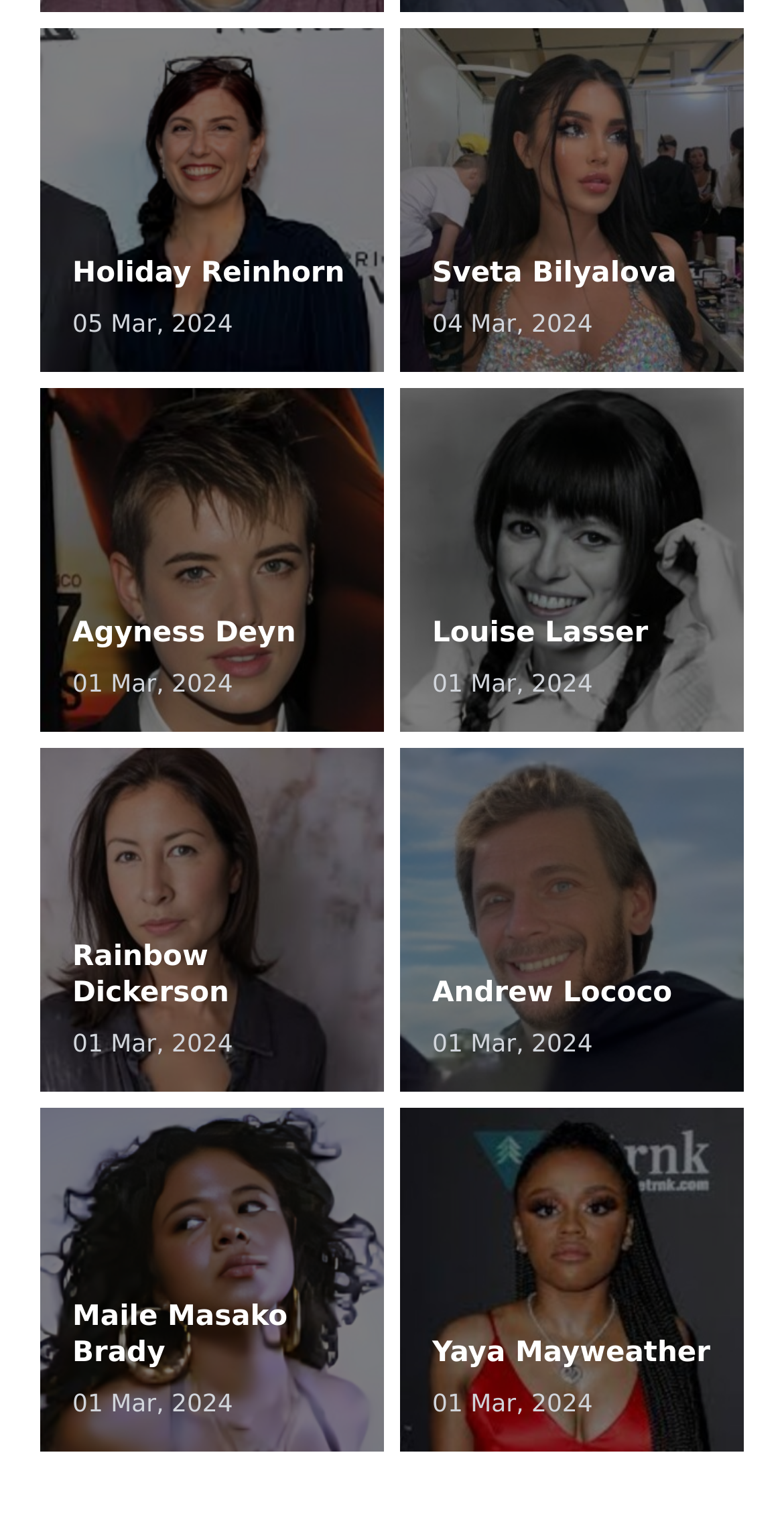Locate the bounding box coordinates of the clickable area to execute the instruction: "Read Agyness Deyn's post". Provide the coordinates as four float numbers between 0 and 1, represented as [left, top, right, bottom].

[0.051, 0.253, 0.49, 0.478]